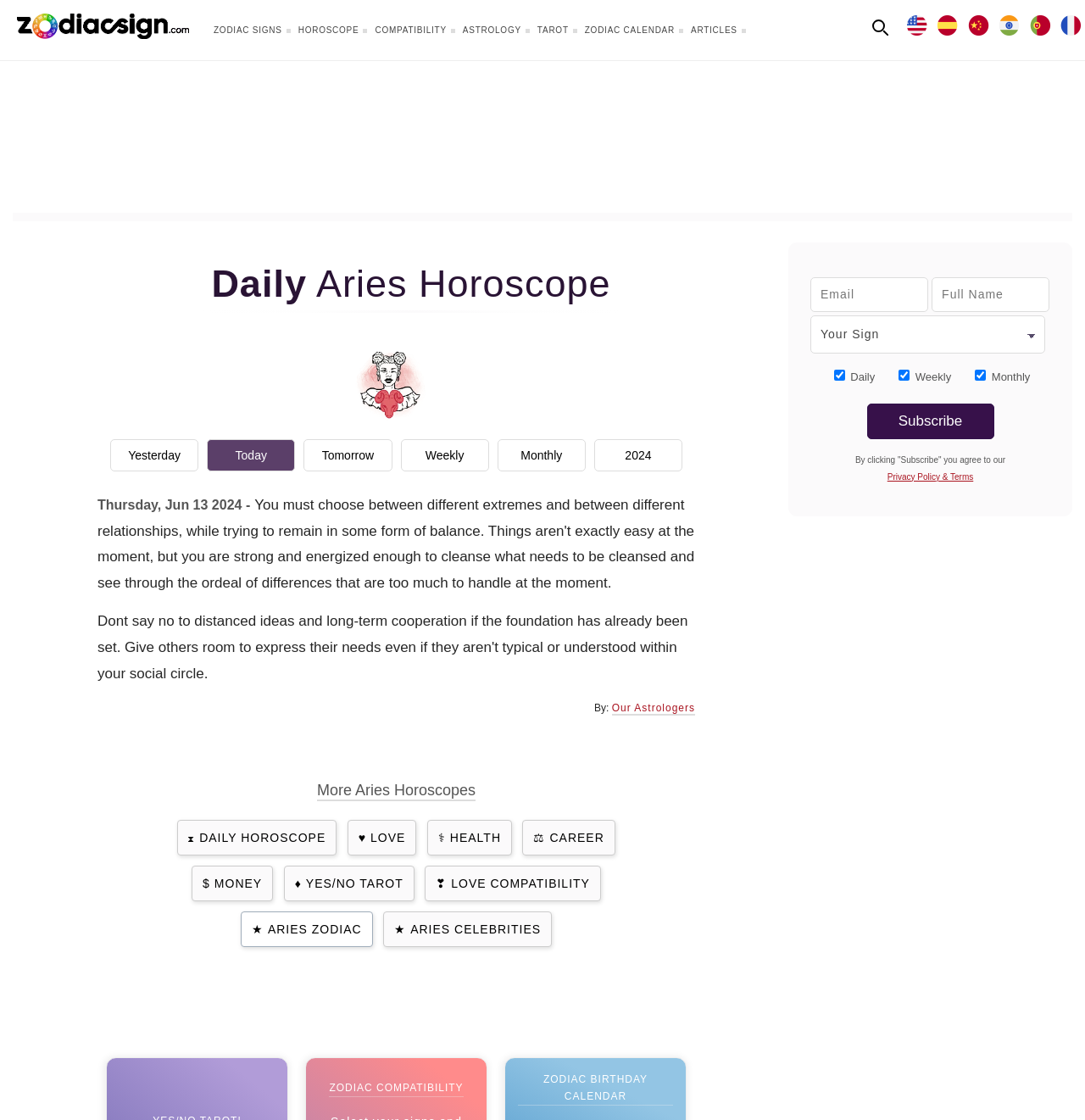Answer the question with a single word or phrase: 
What is the topic of the link '♥ LOVE'?

Love